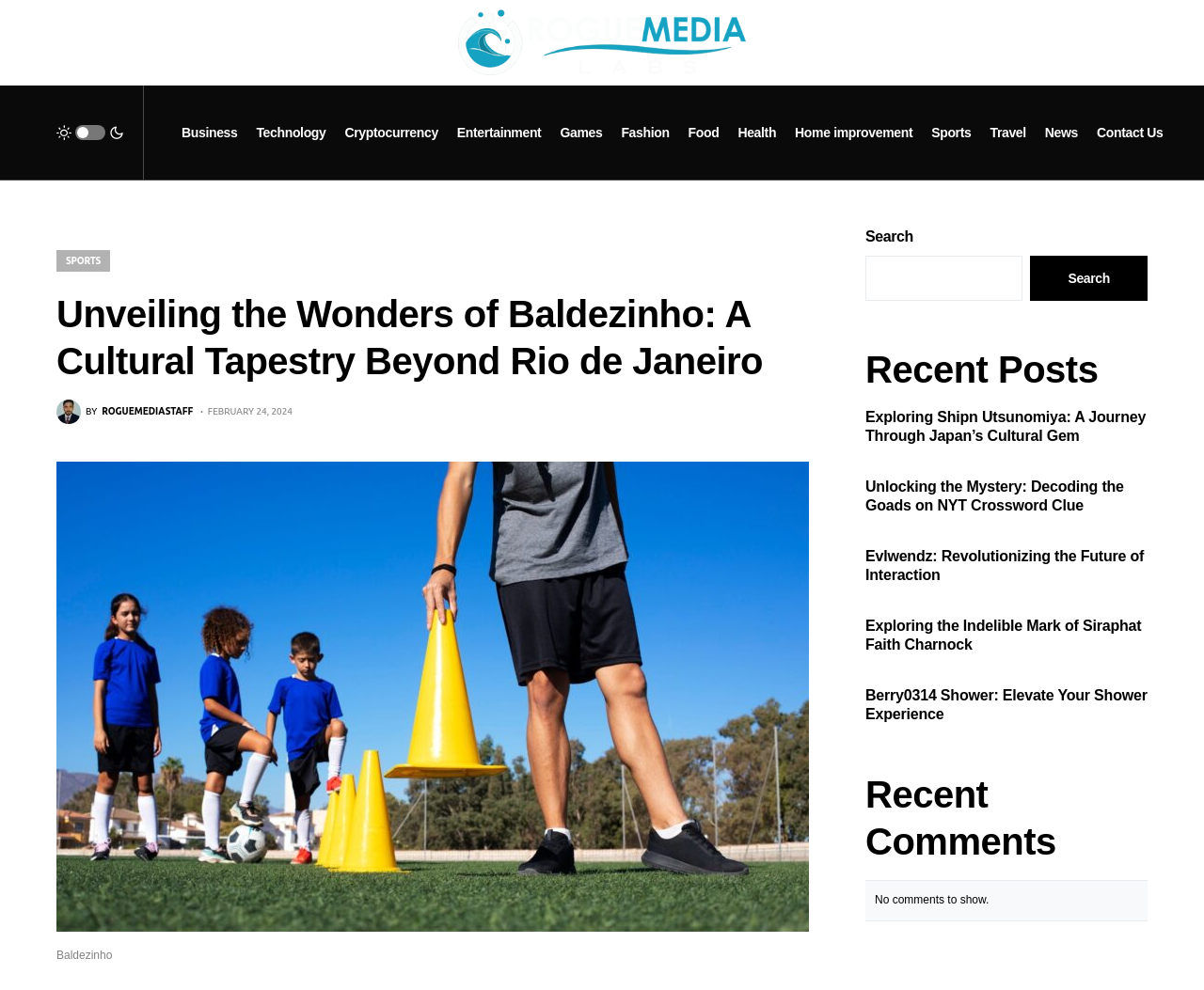Is there any comment shown?
From the image, respond using a single word or phrase.

No